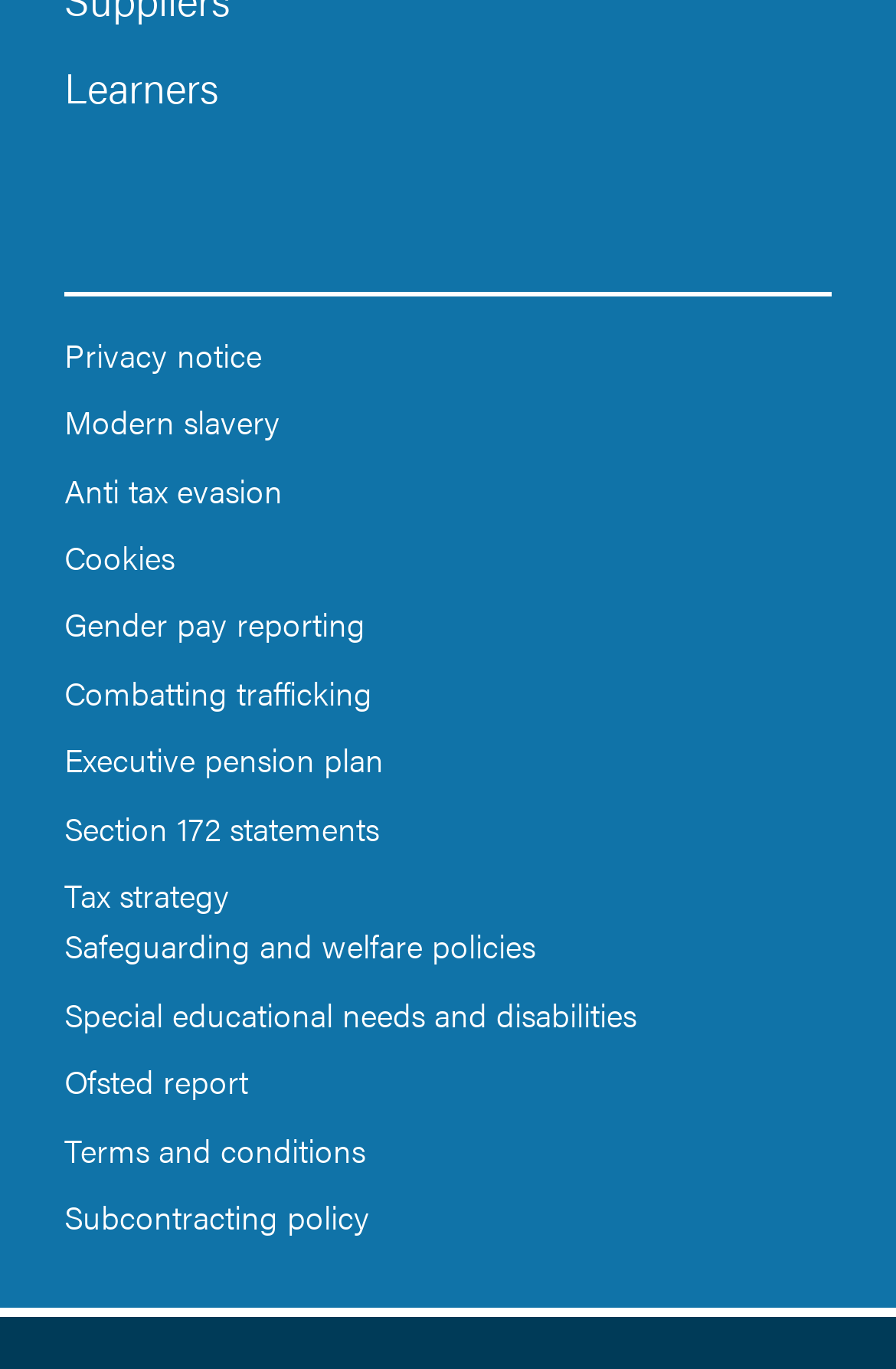For the following element description, predict the bounding box coordinates in the format (top-left x, top-left y, bottom-right x, bottom-right y). All values should be floating point numbers between 0 and 1. Description: Safeguarding and welfare policies

[0.072, 0.672, 0.928, 0.71]